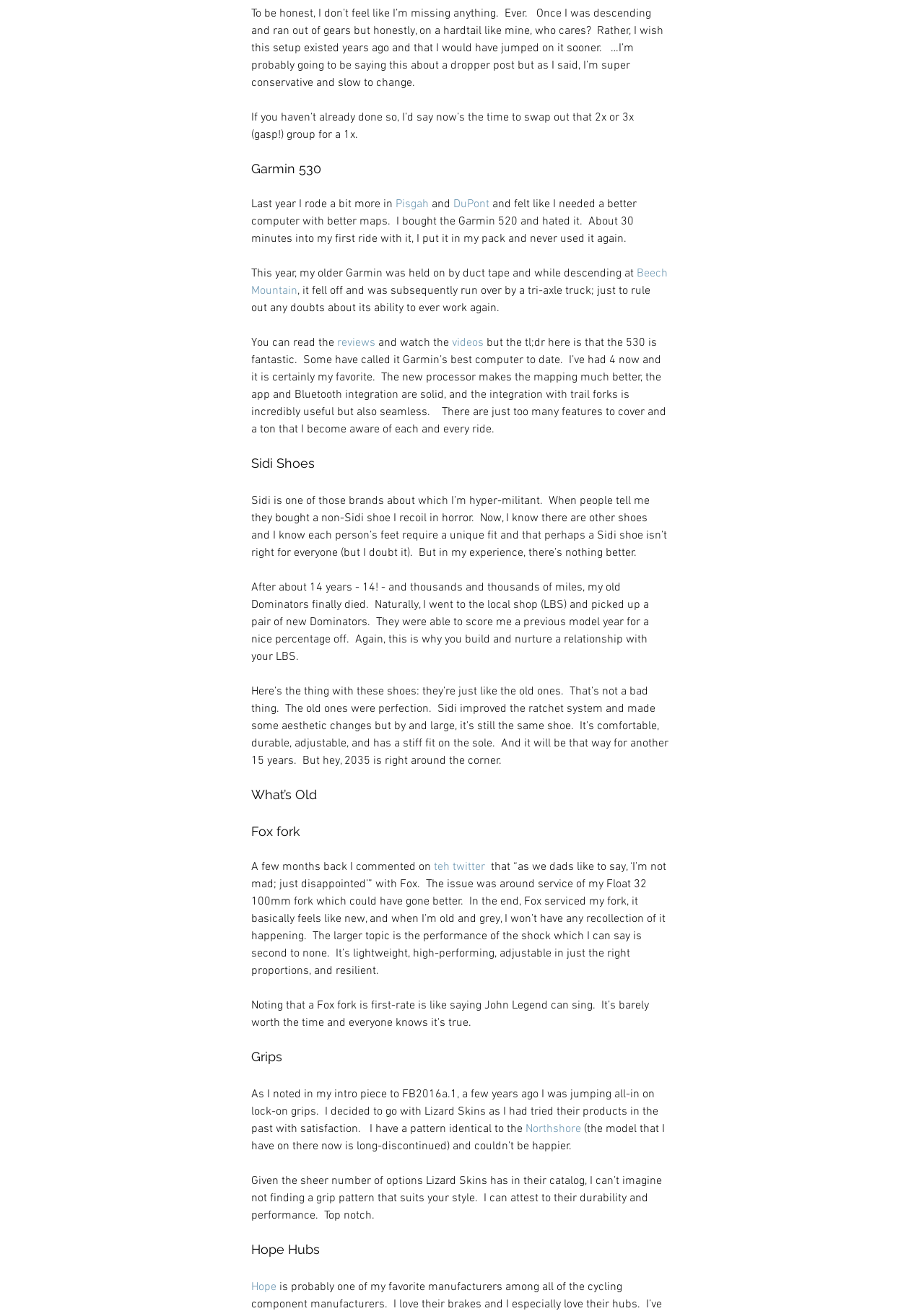What is the author's opinion about Sidi shoes?
Refer to the image and provide a concise answer in one word or phrase.

Very positive